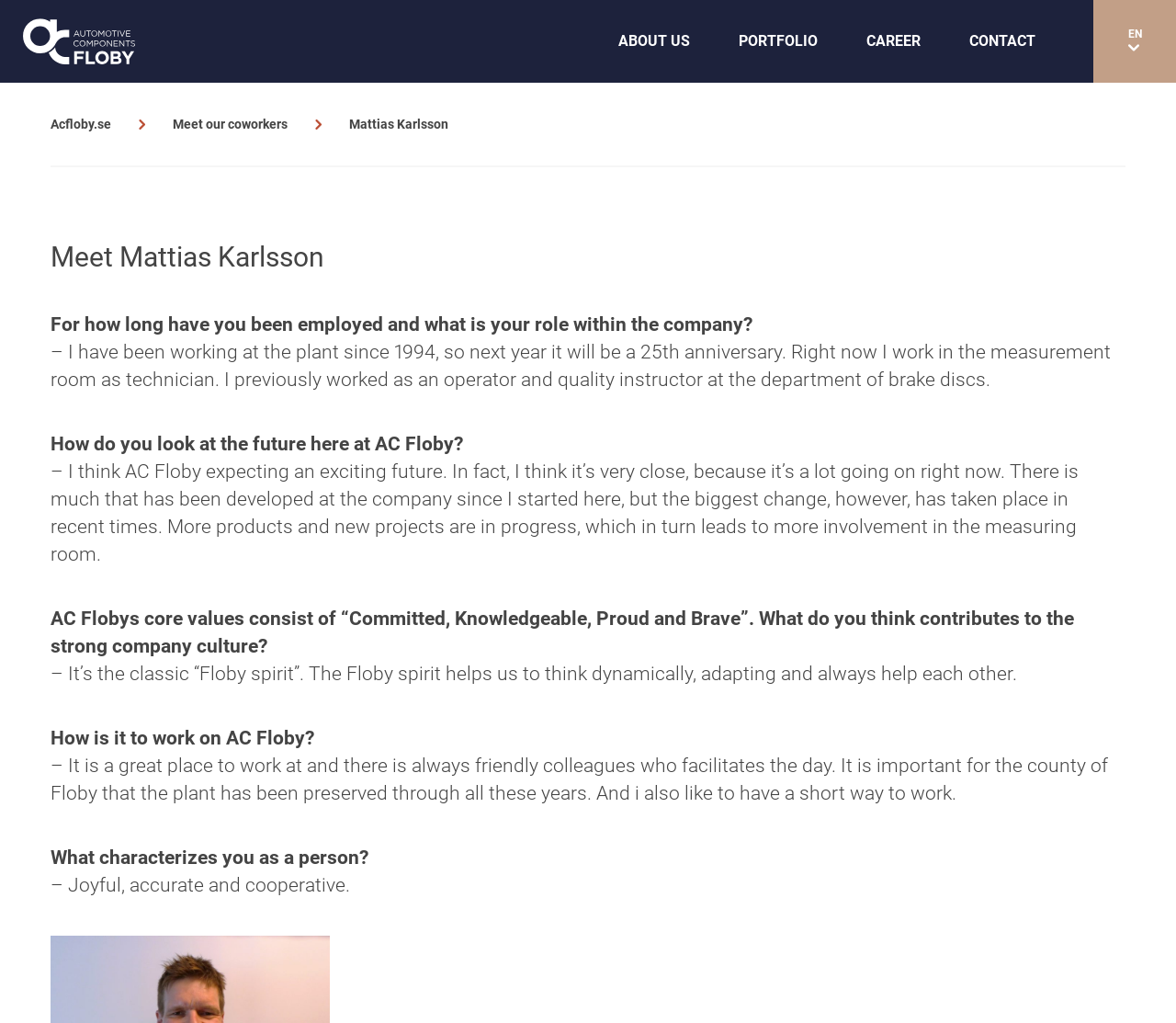Locate the bounding box coordinates of the element to click to perform the following action: 'Click on CONTACT'. The coordinates should be given as four float values between 0 and 1, in the form of [left, top, right, bottom].

[0.805, 0.0, 0.9, 0.081]